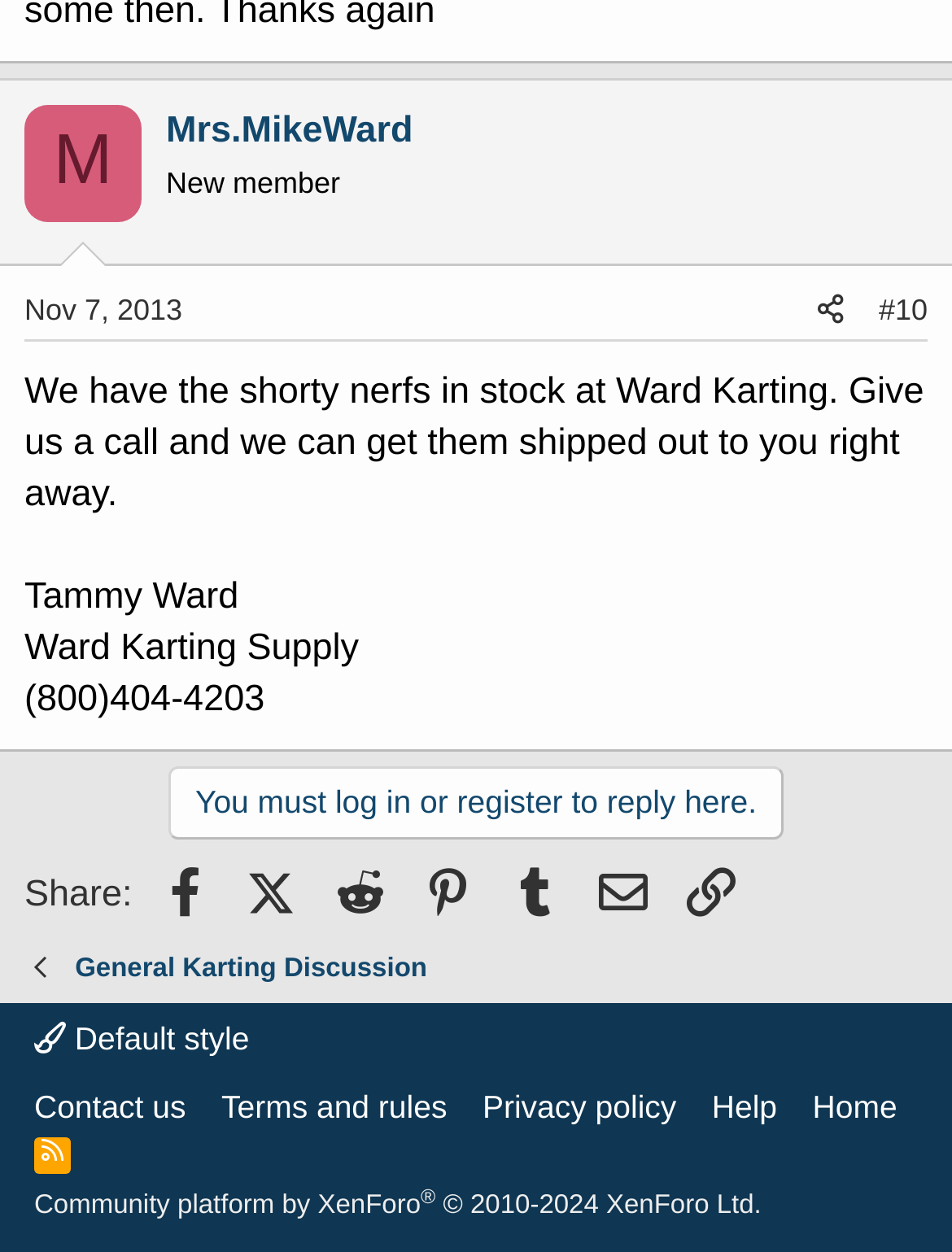What is the phone number of Ward Karting Supply?
Look at the image and respond with a one-word or short phrase answer.

(800)404-4203